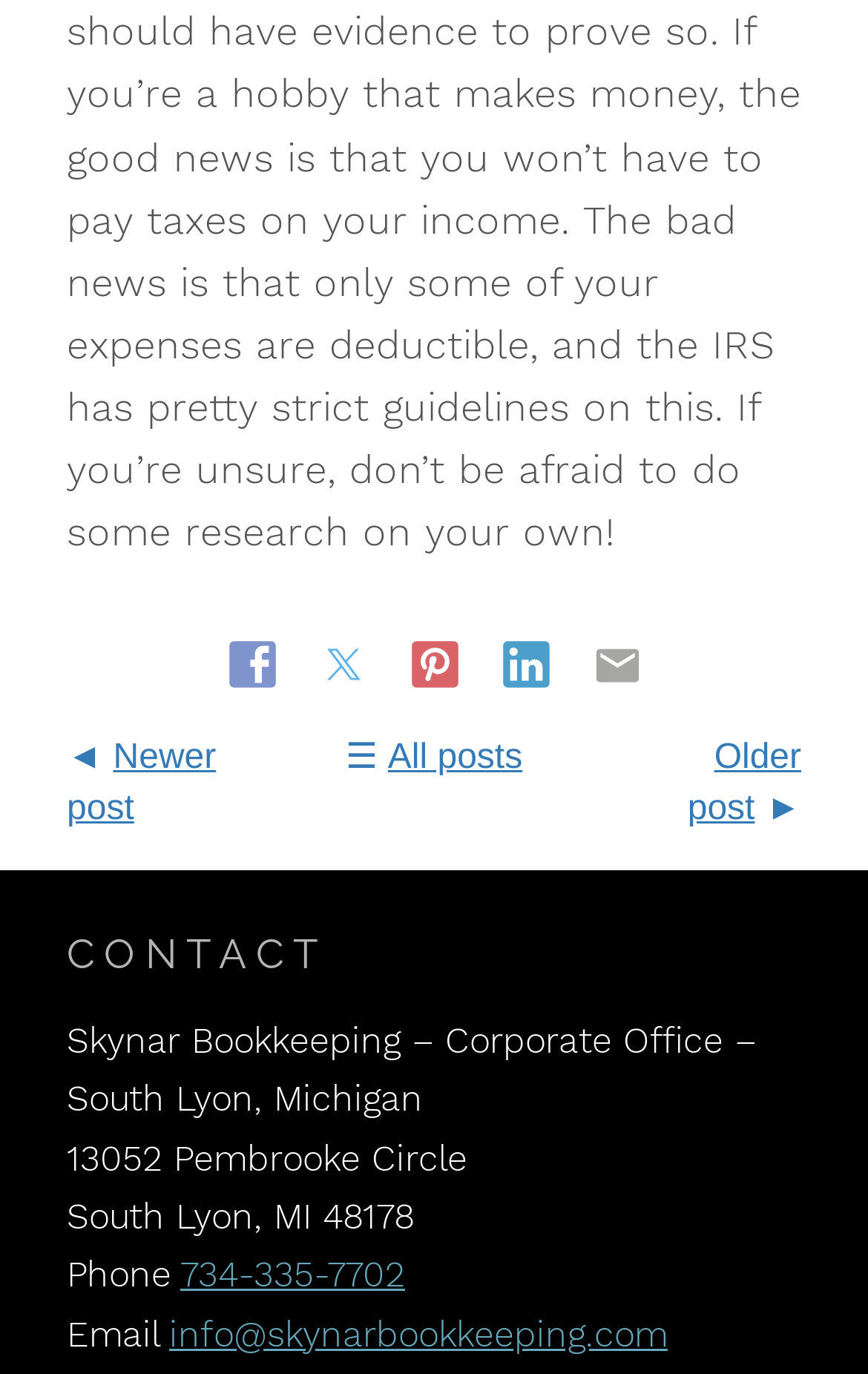How can you contact Skynar Bookkeeping via phone?
Answer the question with detailed information derived from the image.

The phone number is provided in the contact information section, which can be used to reach Skynar Bookkeeping's corporate office.